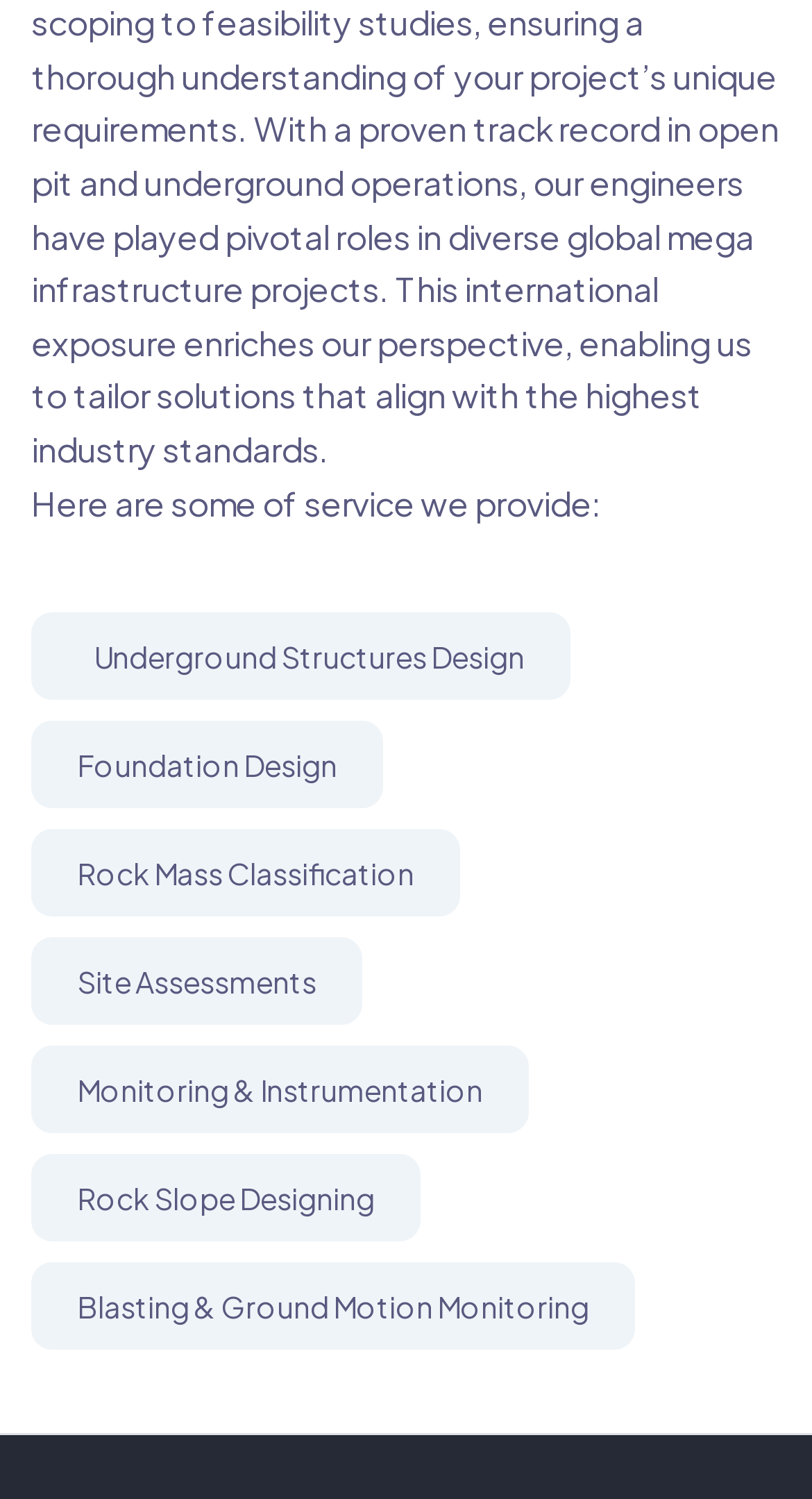Reply to the question below using a single word or brief phrase:
What is the first service listed on this webpage?

Underground structures design